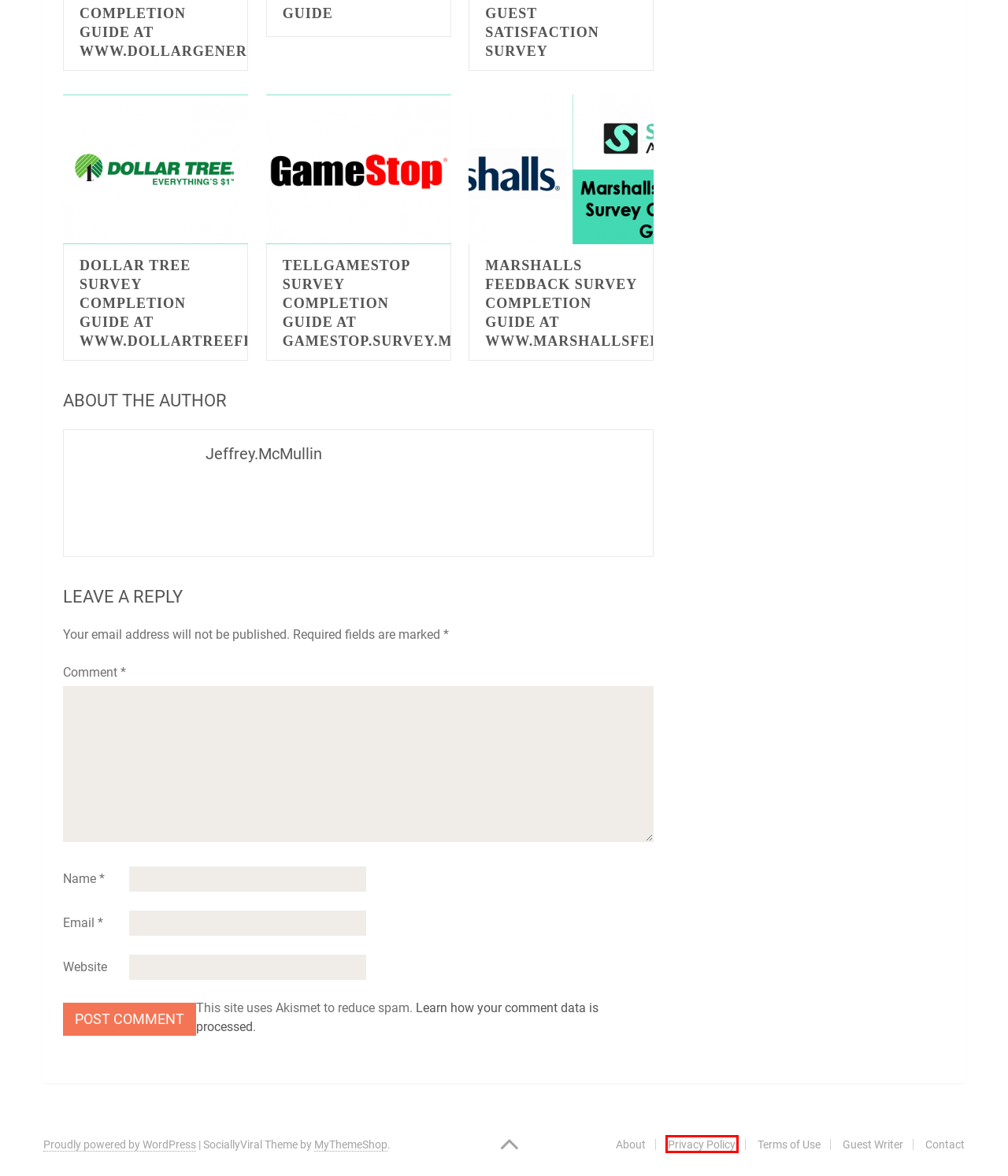Observe the provided screenshot of a webpage that has a red rectangle bounding box. Determine the webpage description that best matches the new webpage after clicking the element inside the red bounding box. Here are the candidates:
A. Premium WordPress Themes and Plugins by MyThemeShop
B. Blog Tool, Publishing Platform, and CMS – WordPress.org
C. Dollar Tree Survey Completion Guide at www.dollartreefeedback.com
D. Marshalls Feedback Survey Completion Guide at www.marshallsfeedback.com | SurveyAssistants
E. Contact | SurveyAssistants
F. About | SurveyAssistants
G. Privacy Policy | SurveyAssistants
H. TellGameStop Survey Completion Guide at gamestop.survey.marketforce.com | SurveyAssistants

G